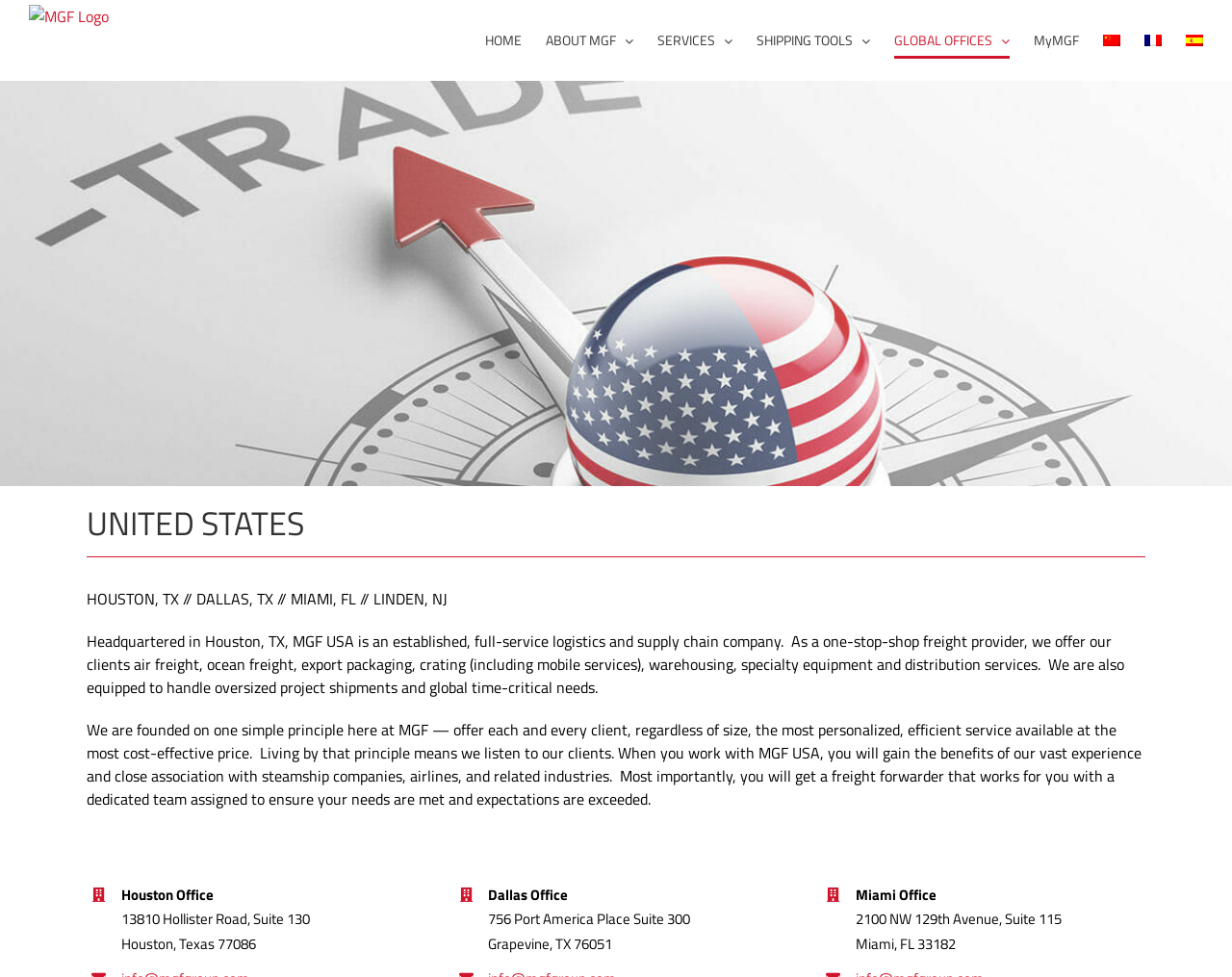How many offices does MGF USA have?
Ensure your answer is thorough and detailed.

The webpage lists three office locations: Houston Office, Dallas Office, and Miami Office, with their respective addresses.